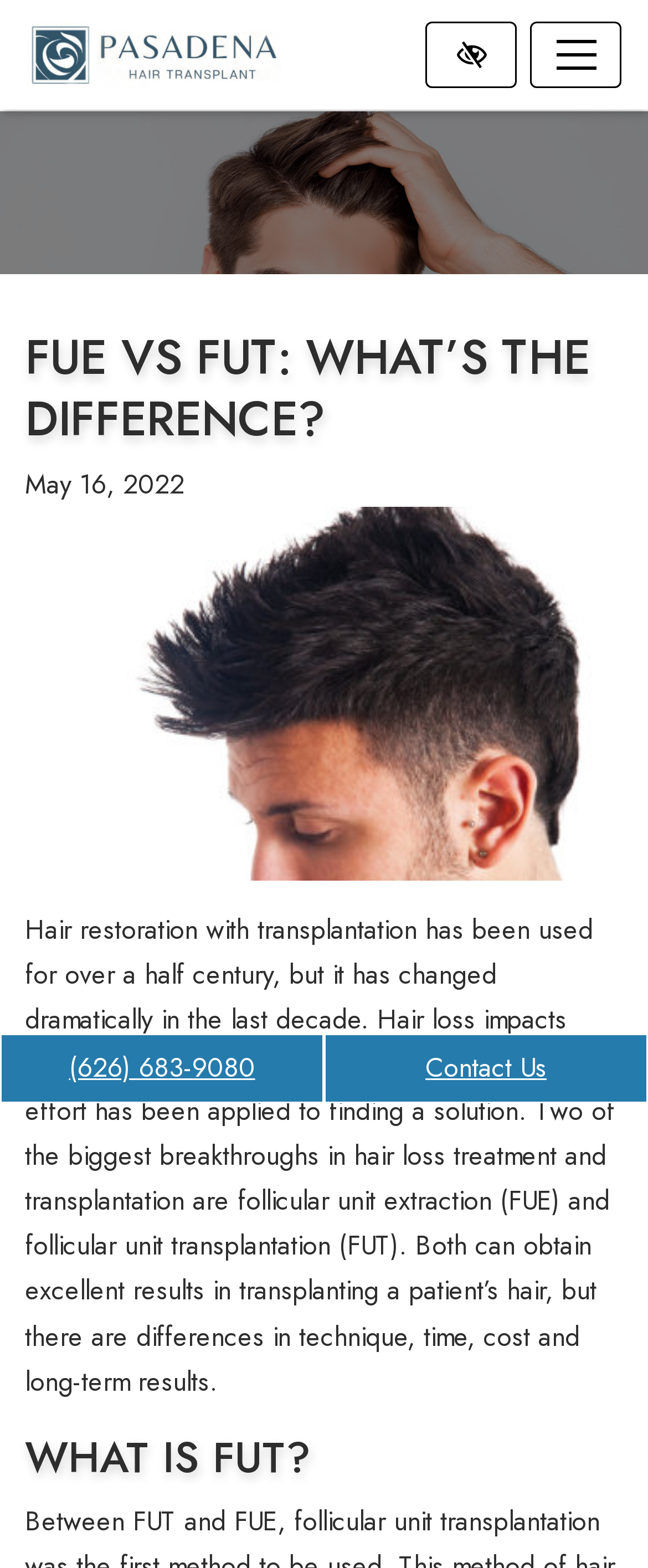Locate the UI element described as follows: "aria-label="Toggle navigation"". Return the bounding box coordinates as four float numbers between 0 and 1 in the order [left, top, right, bottom].

[0.818, 0.014, 0.959, 0.056]